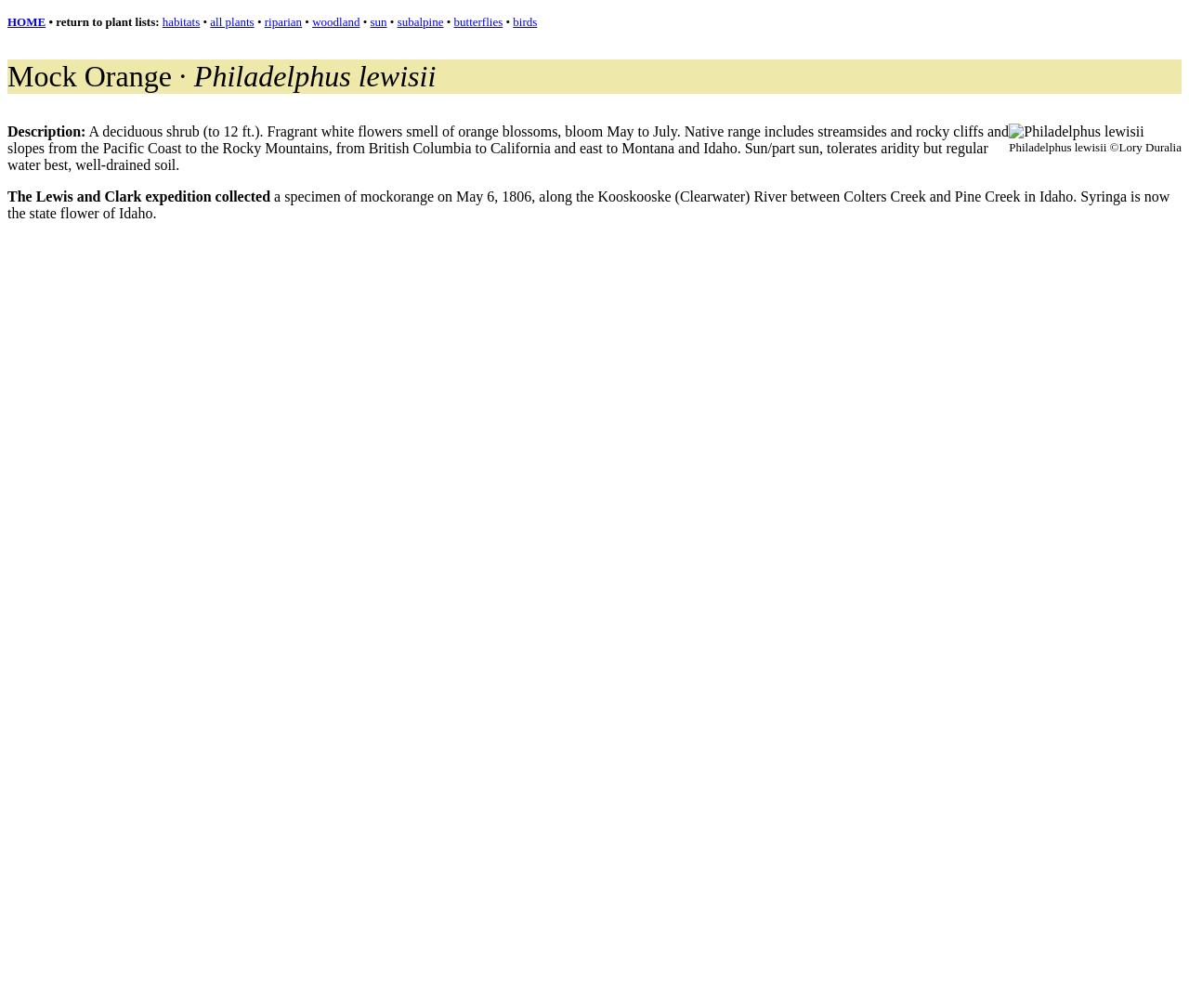Please identify the bounding box coordinates of the clickable element to fulfill the following instruction: "View bathroom remodel services". The coordinates should be four float numbers between 0 and 1, i.e., [left, top, right, bottom].

None